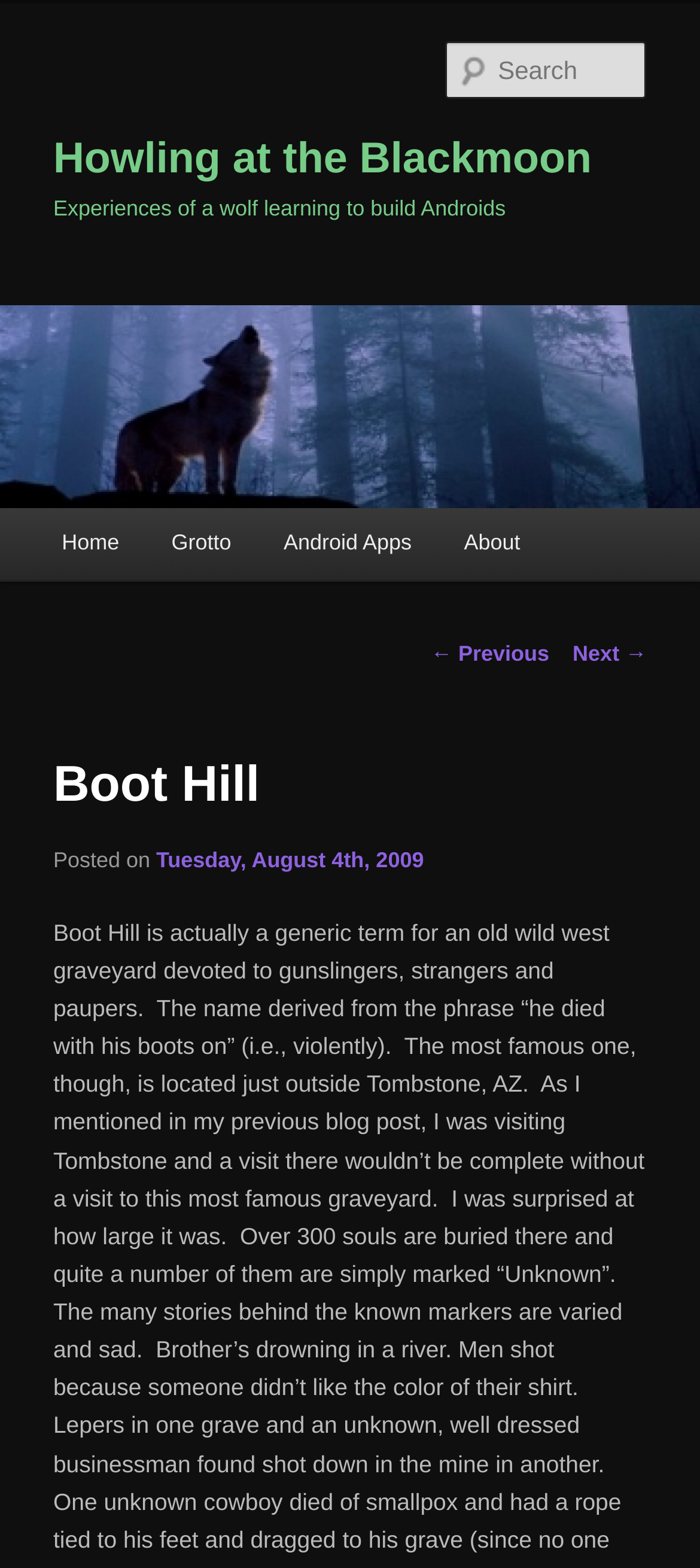What is the purpose of the textbox?
Based on the visual details in the image, please answer the question thoroughly.

The textbox is labeled as 'Search' and is located near the top of the webpage, suggesting that it is used for searching the website.